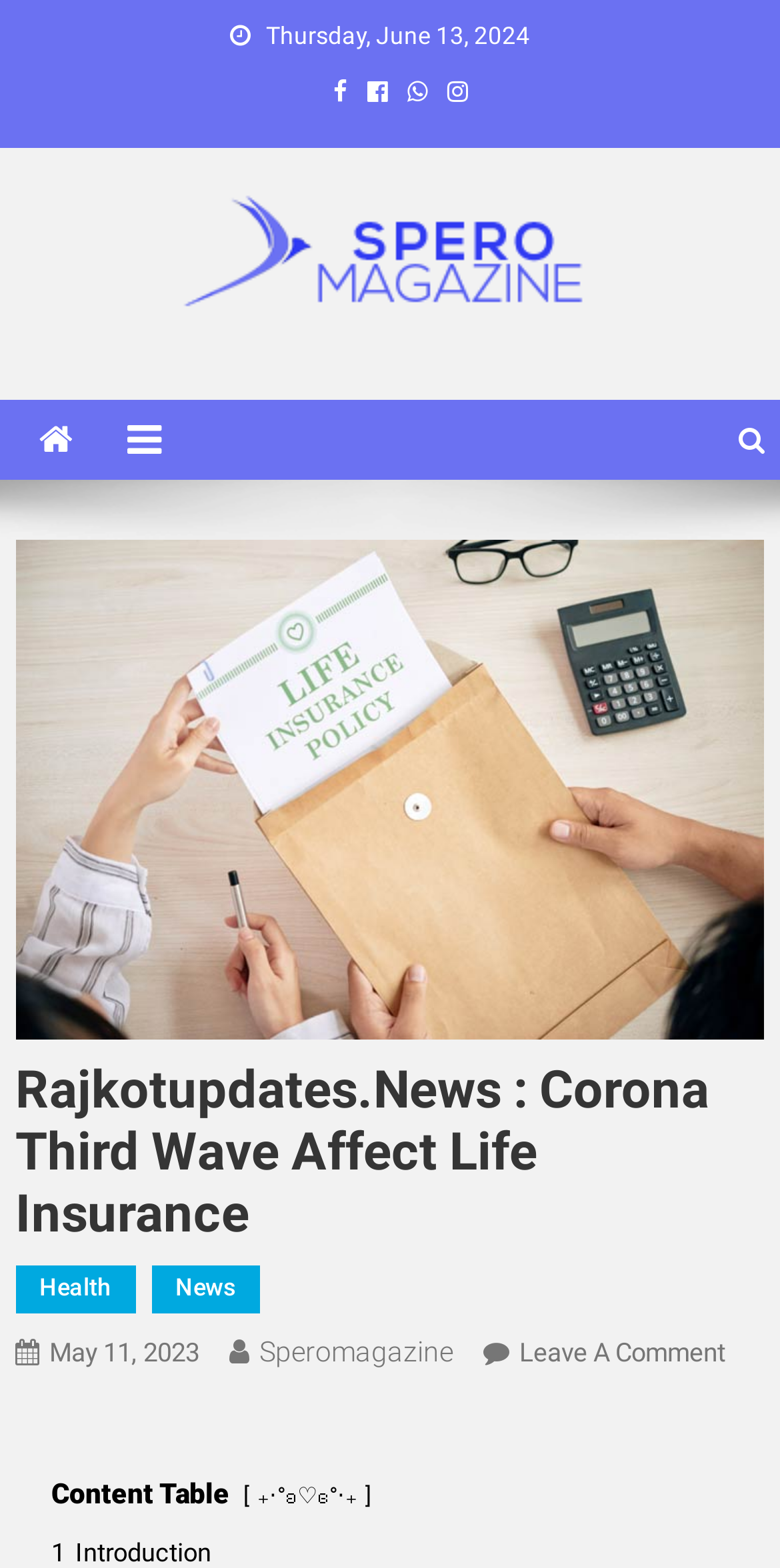Answer this question using a single word or a brief phrase:
What is the purpose of the 'Leave A Comment' link?

To leave a comment on the article